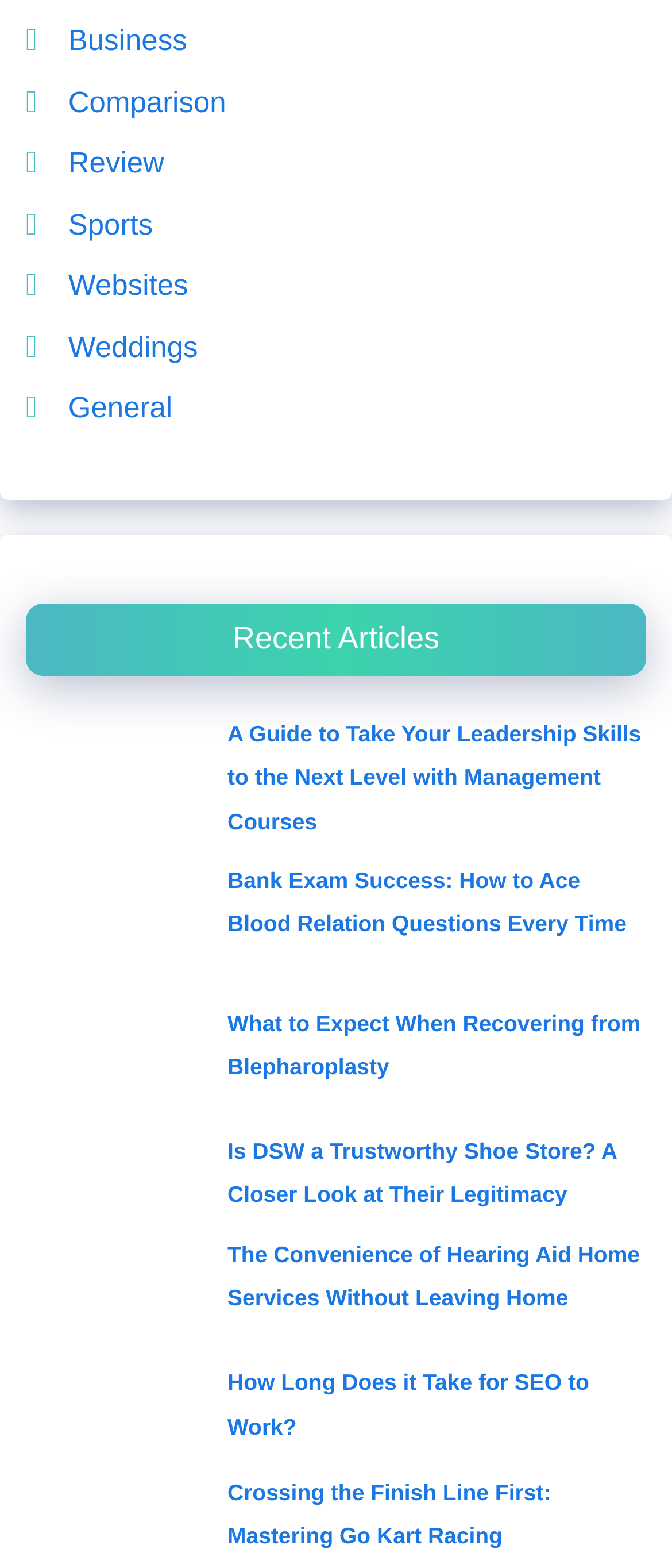Answer the following in one word or a short phrase: 
Are there any images on the webpage?

Yes